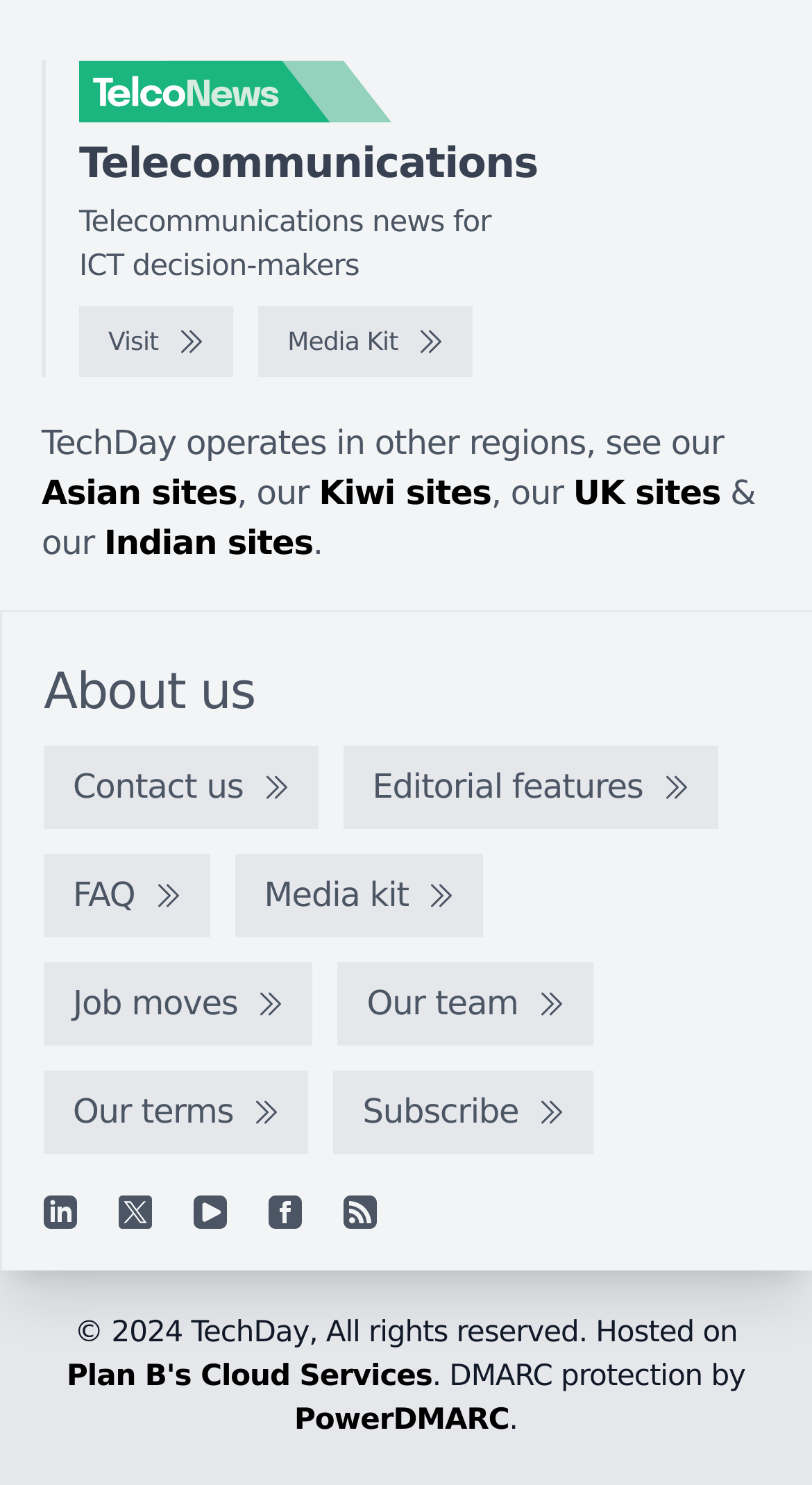Identify the bounding box coordinates of the clickable region to carry out the given instruction: "View the FAQ".

[0.054, 0.575, 0.258, 0.631]